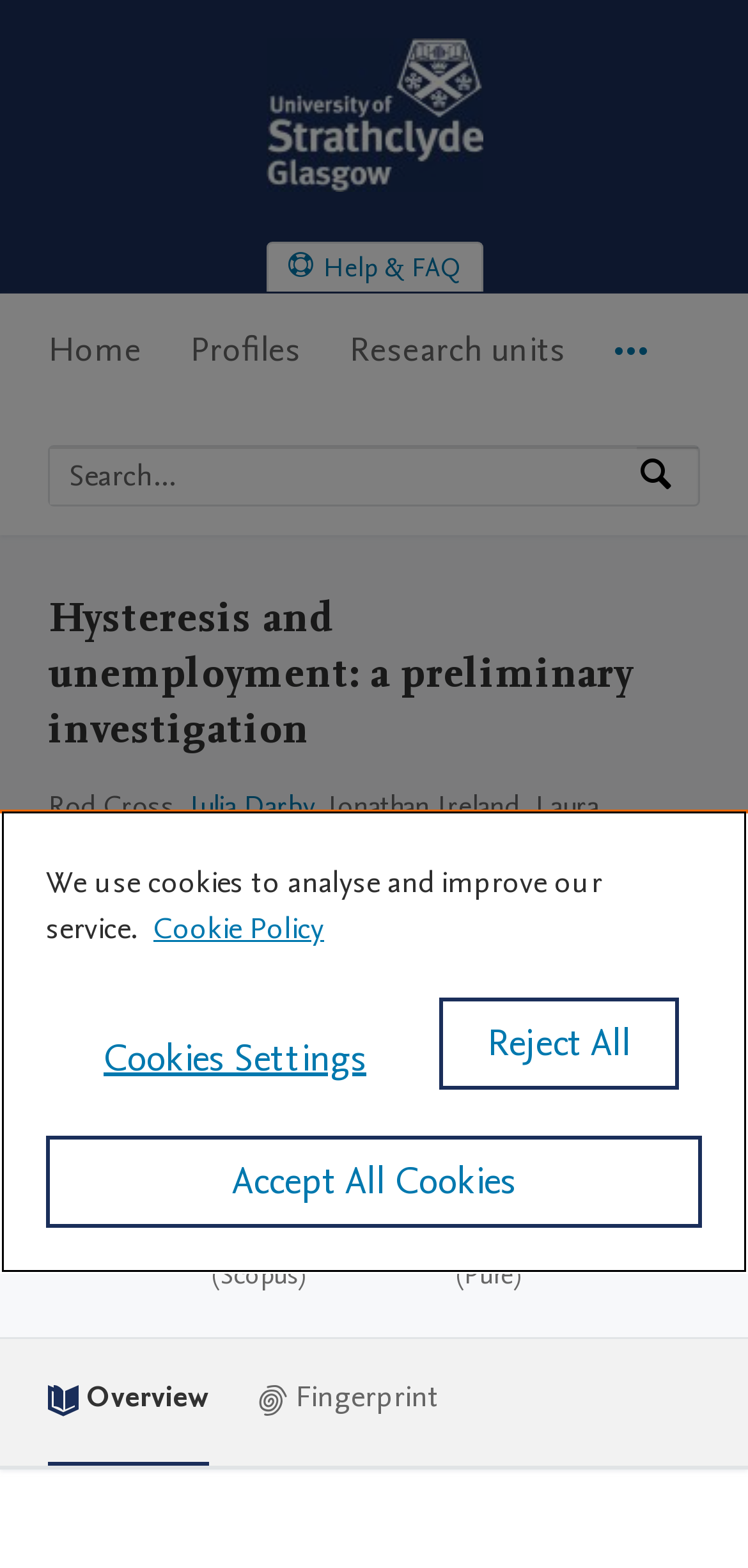Determine the bounding box coordinates for the UI element described. Format the coordinates as (top-left x, top-left y, bottom-right x, bottom-right y) and ensure all values are between 0 and 1. Element description: Profiles

[0.254, 0.187, 0.403, 0.262]